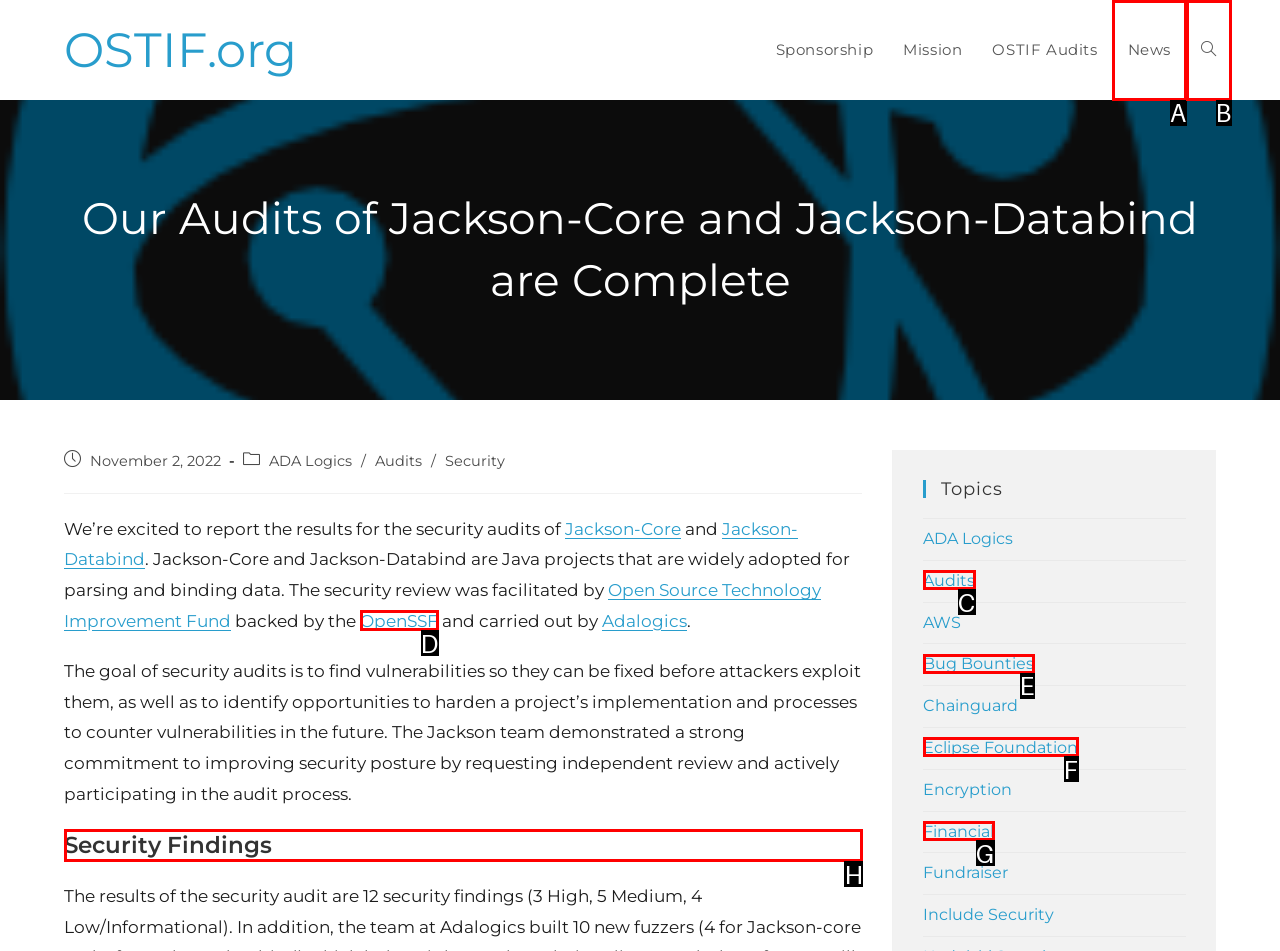Which UI element should you click on to achieve the following task: Check the security findings? Provide the letter of the correct option.

H